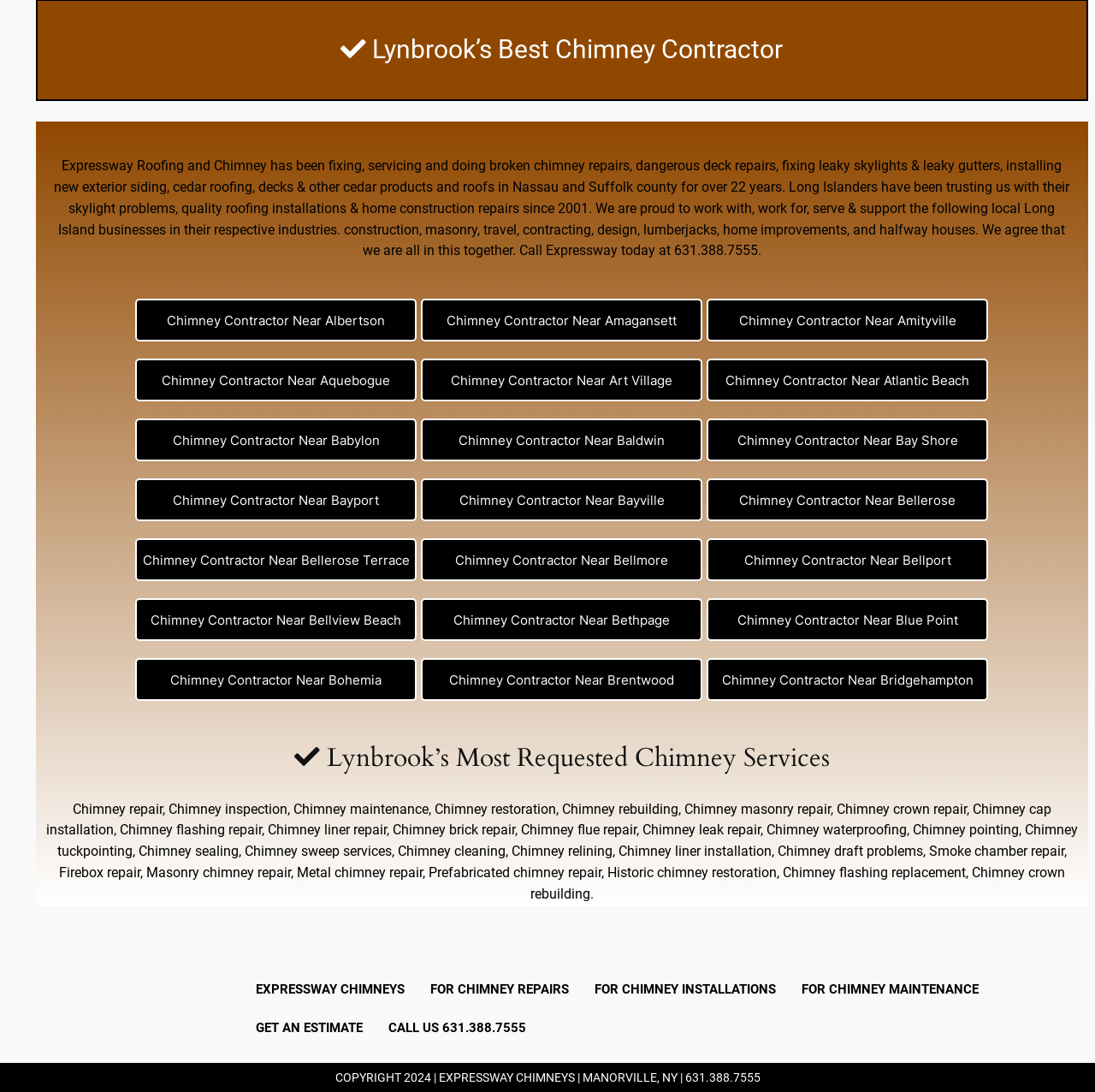Reply to the question below using a single word or brief phrase:
How long has the company been in business?

Over 22 years